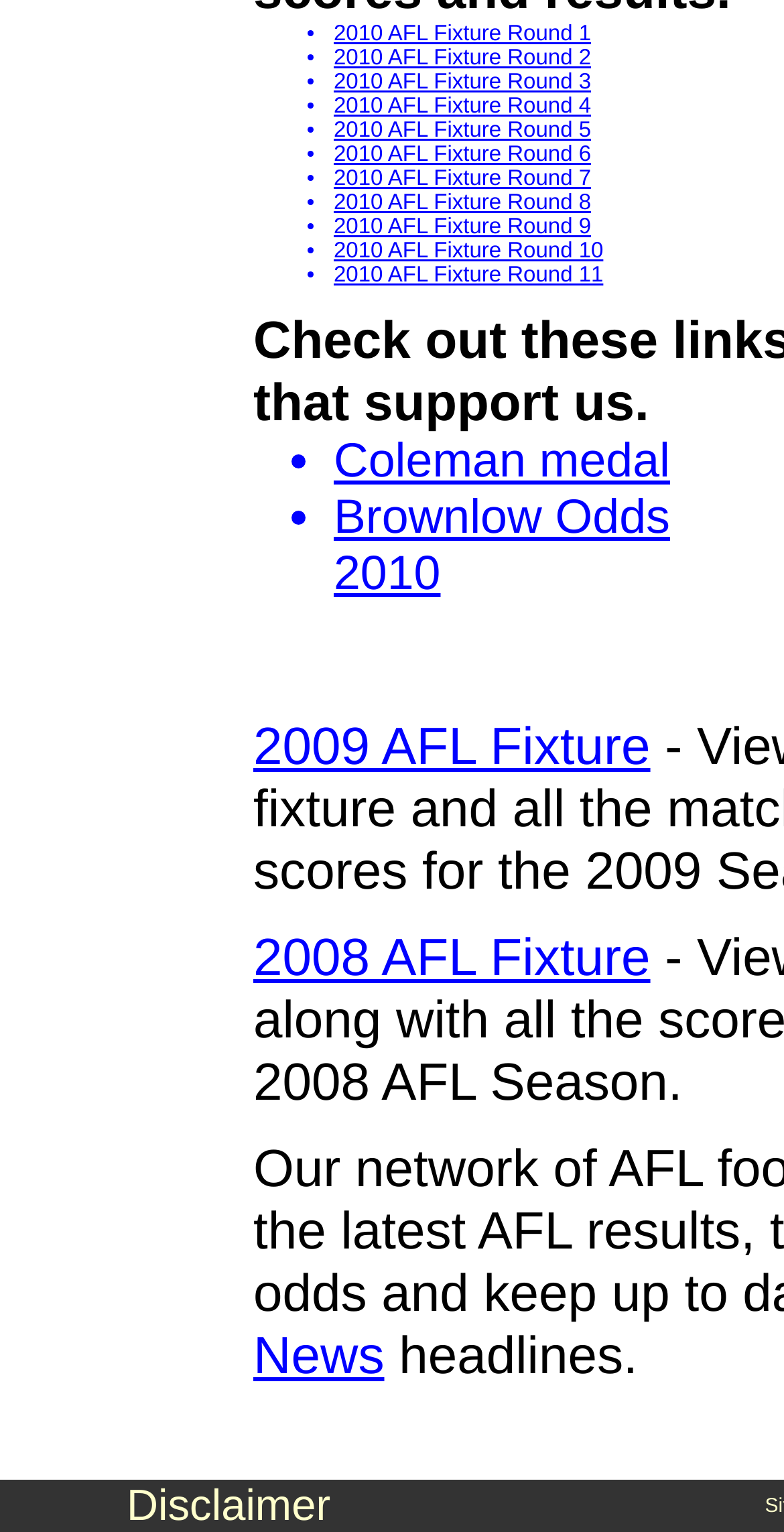What is the first AFL fixture round listed?
Give a one-word or short phrase answer based on the image.

2010 AFL Fixture Round 1